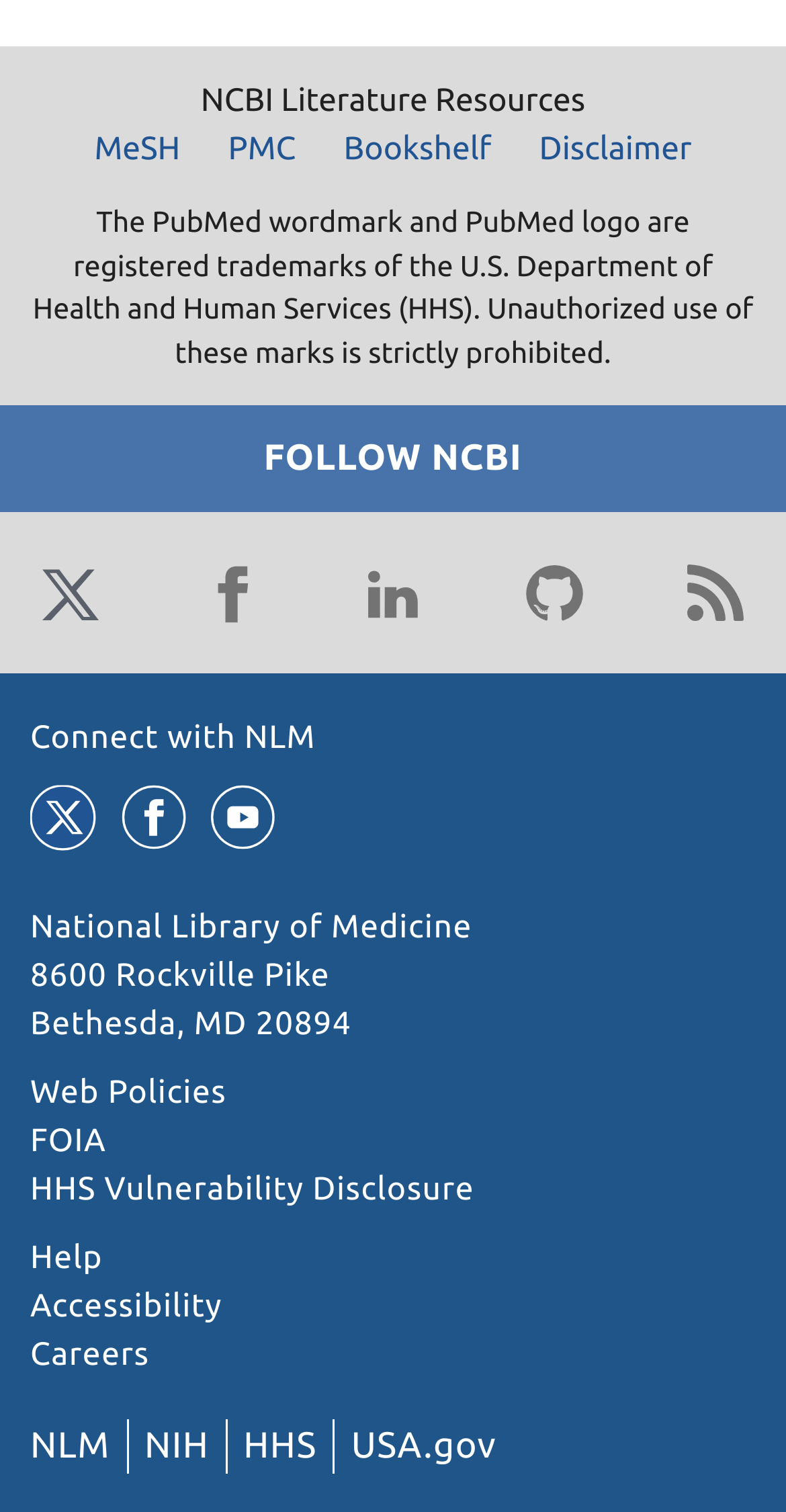Identify the bounding box coordinates of the part that should be clicked to carry out this instruction: "Connect with NLM".

[0.038, 0.476, 0.402, 0.5]